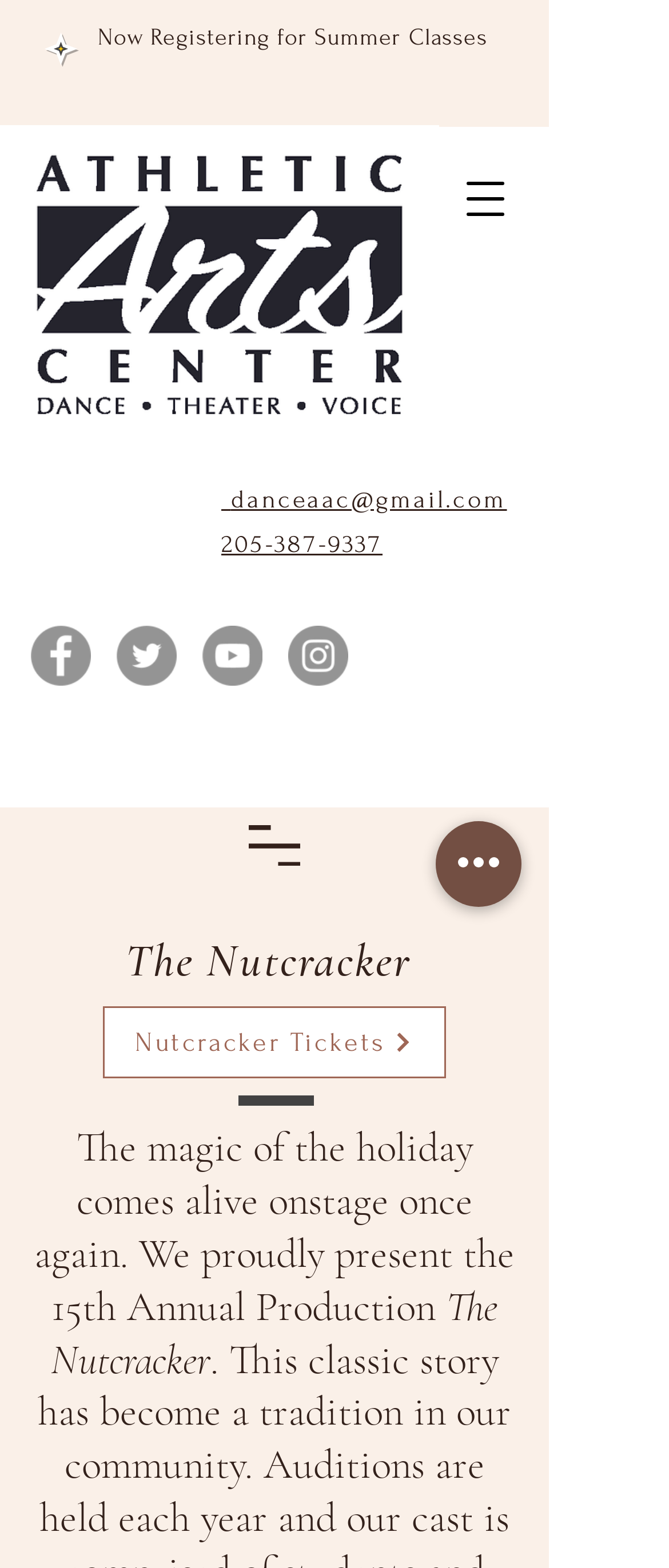Specify the bounding box coordinates of the area to click in order to execute this command: 'Register for Summer Classes'. The coordinates should consist of four float numbers ranging from 0 to 1, and should be formatted as [left, top, right, bottom].

[0.146, 0.015, 0.729, 0.032]